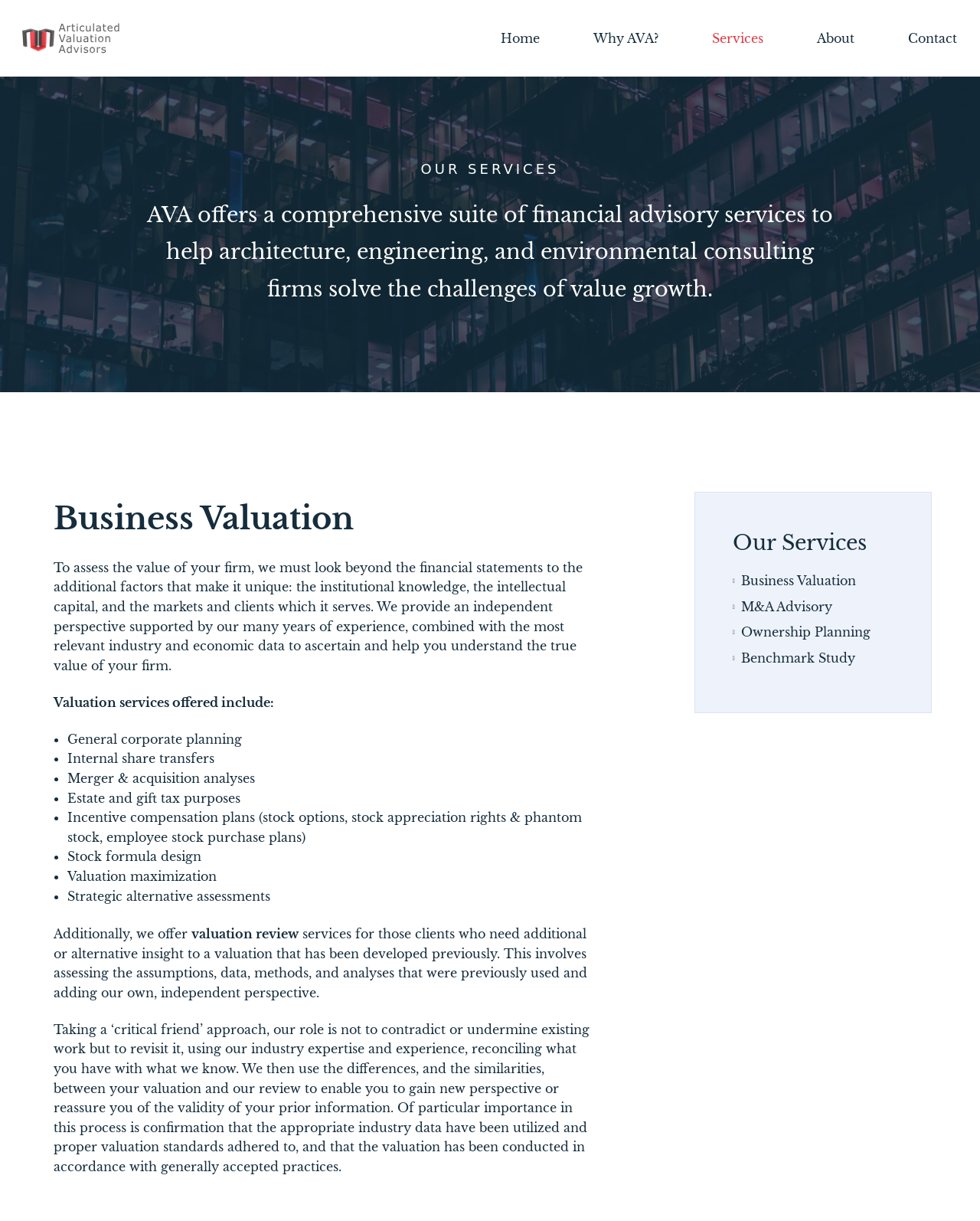Please provide the bounding box coordinates for the UI element as described: "Follow us on Facebook". The coordinates must be four floats between 0 and 1, represented as [left, top, right, bottom].

None